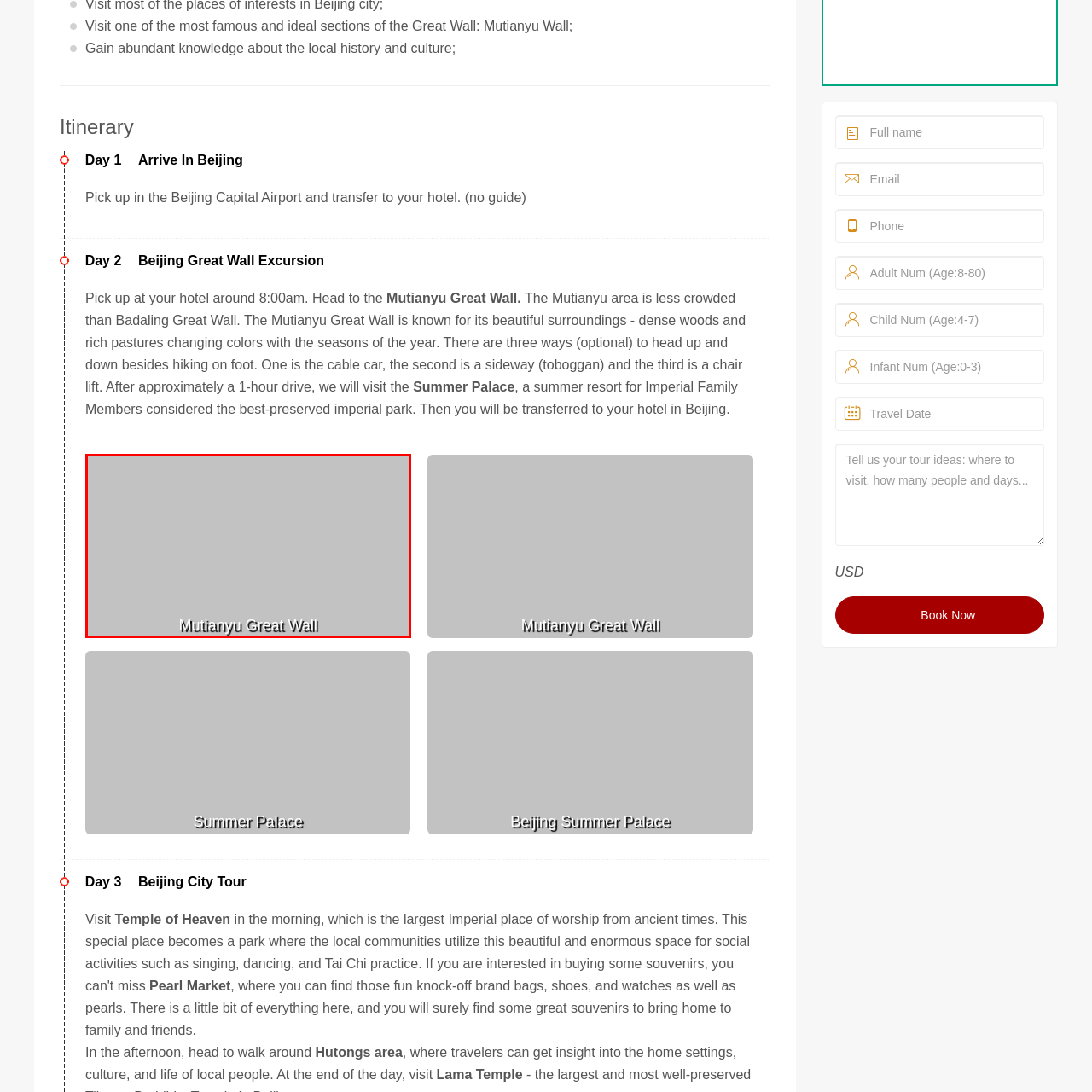Craft a detailed explanation of the image surrounded by the red outline.

The image prominently features the text "Mutianyu Great Wall," highlighting this renowned section of the Great Wall of China. The Mutianyu Great Wall is celebrated for its stunning natural surroundings, featuring lush woods and vibrant pastures that beautifully change colors with the seasons. Less crowded than the more famous Badaling section, Mutianyu offers various experiences for visitors, including hiking, a cable car, a toboggan ride, and a chair lift, making it accessible for everyone. This section is a significant cultural and historical landmark, perfect for those seeking to explore the rich heritage of China.